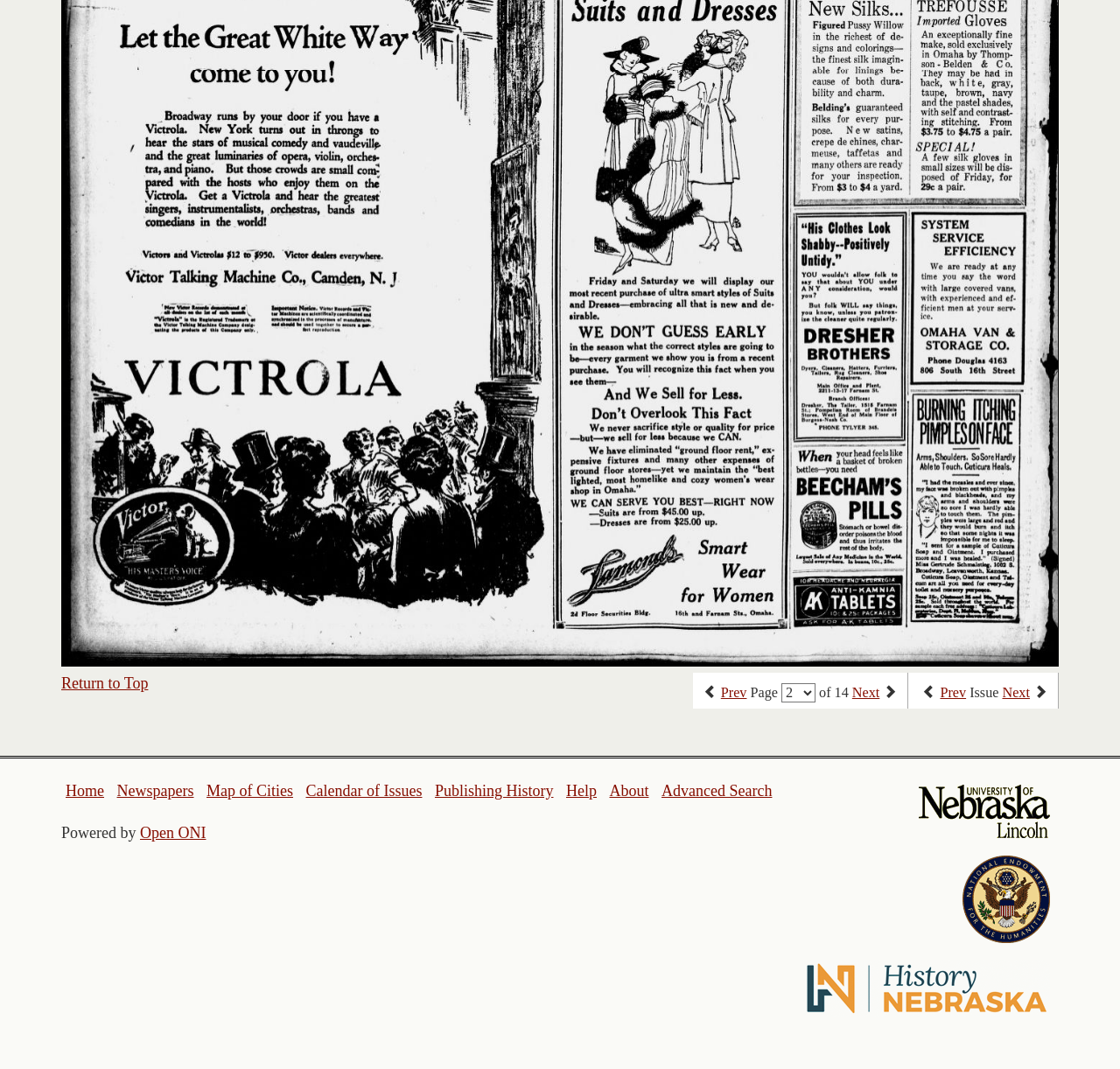Identify the bounding box of the UI element described as follows: "Open ONI". Provide the coordinates as four float numbers in the range of 0 to 1 [left, top, right, bottom].

[0.125, 0.771, 0.184, 0.788]